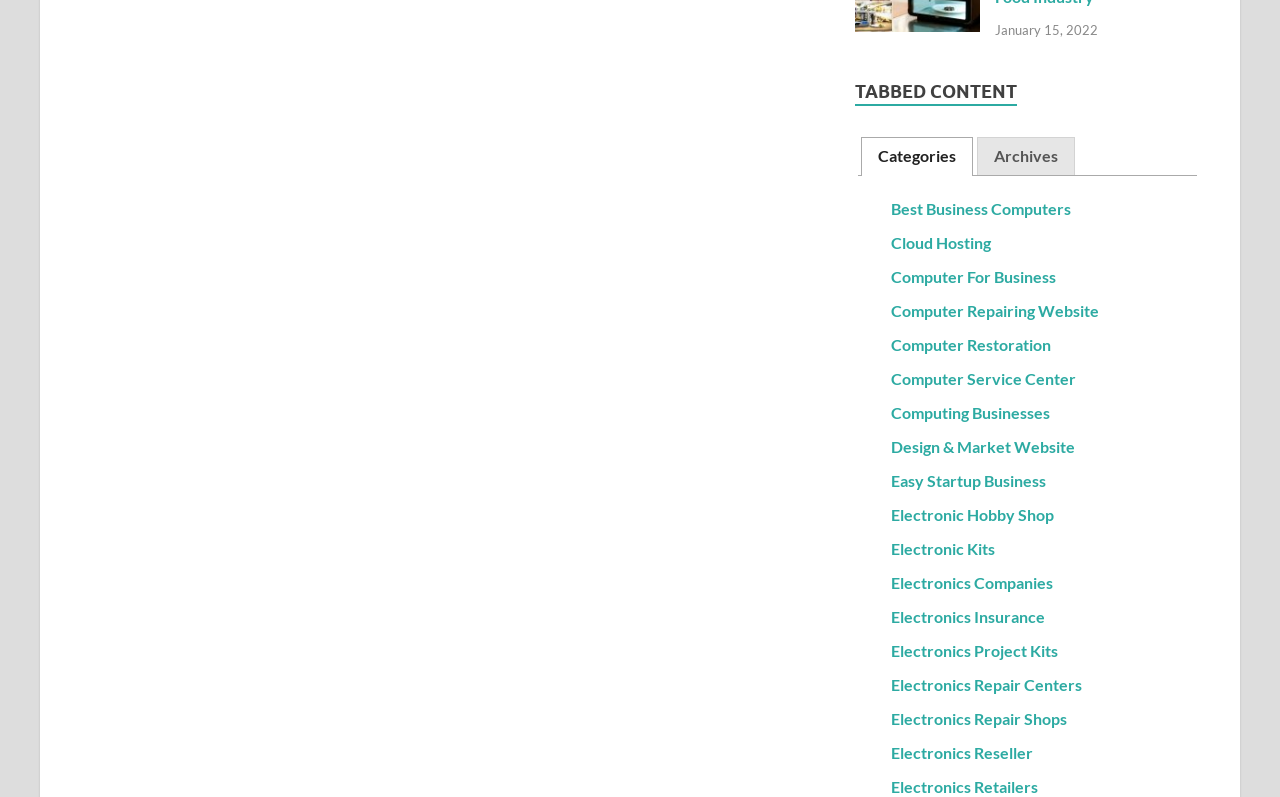How many links are there under the 'Categories' tab?
Provide an in-depth and detailed answer to the question.

I counted the number of link elements that are children of the 'Categories' tab, which are 'Best Business Computers', 'Cloud Hosting', ..., 'Electronics Retailers', so there are 18 links under the 'Categories' tab.